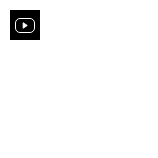Use a single word or phrase to answer the question:
What is the topic related to?

Prince William and Kate Middleton